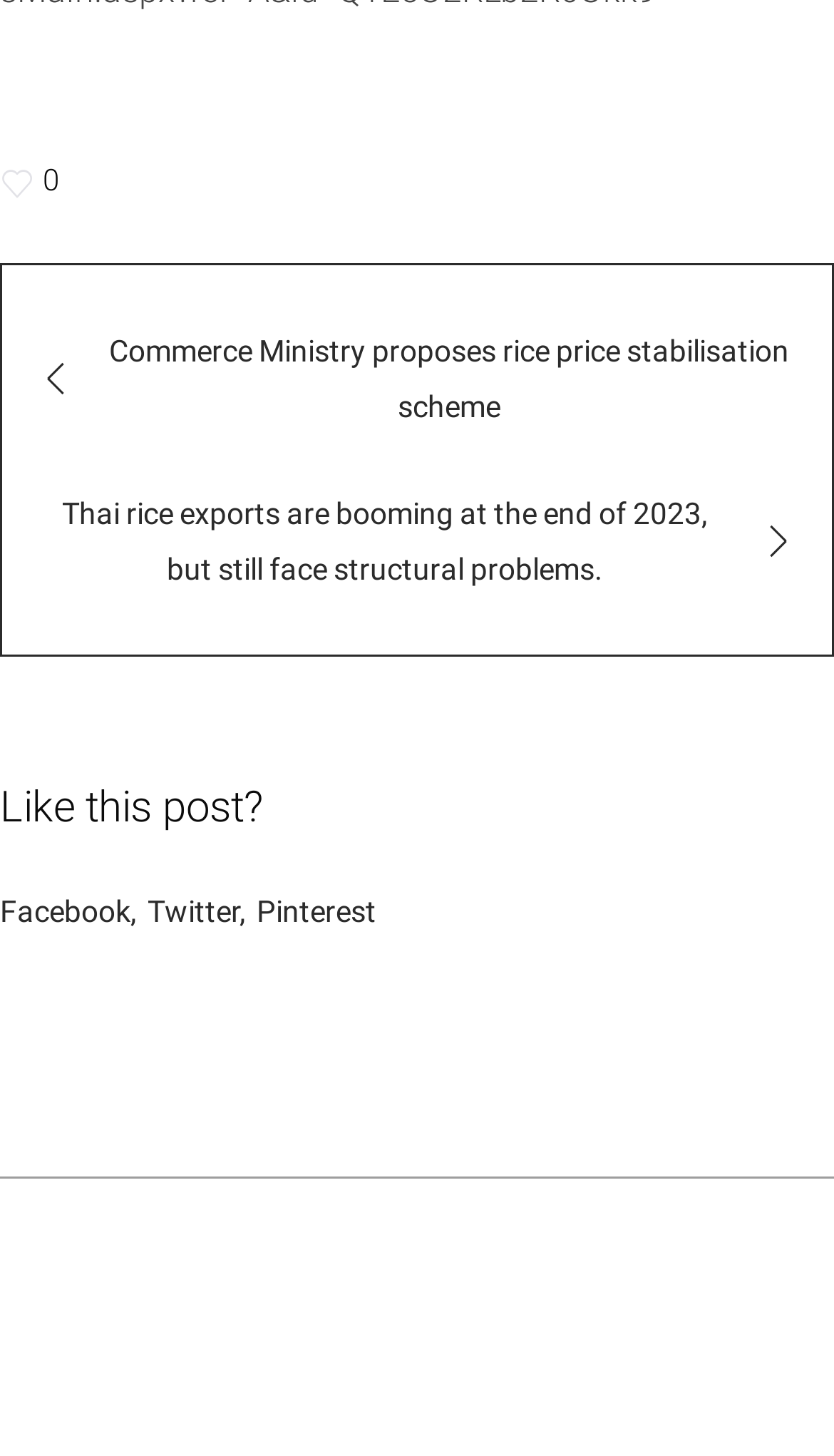What is the topic of the first article?
Refer to the screenshot and respond with a concise word or phrase.

rice price stabilisation